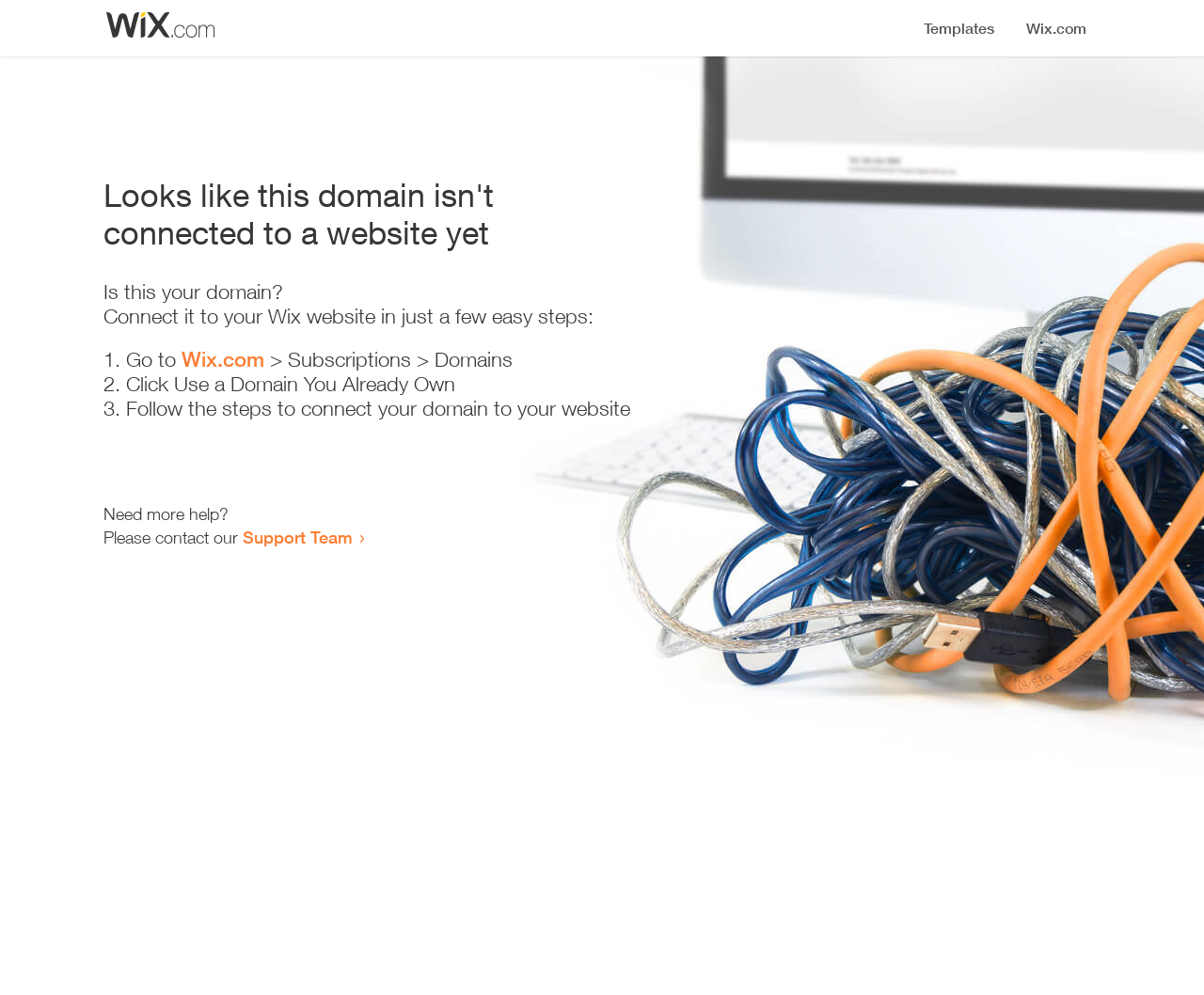Provide a one-word or brief phrase answer to the question:
What is the first step to connect the domain?

Go to Wix.com